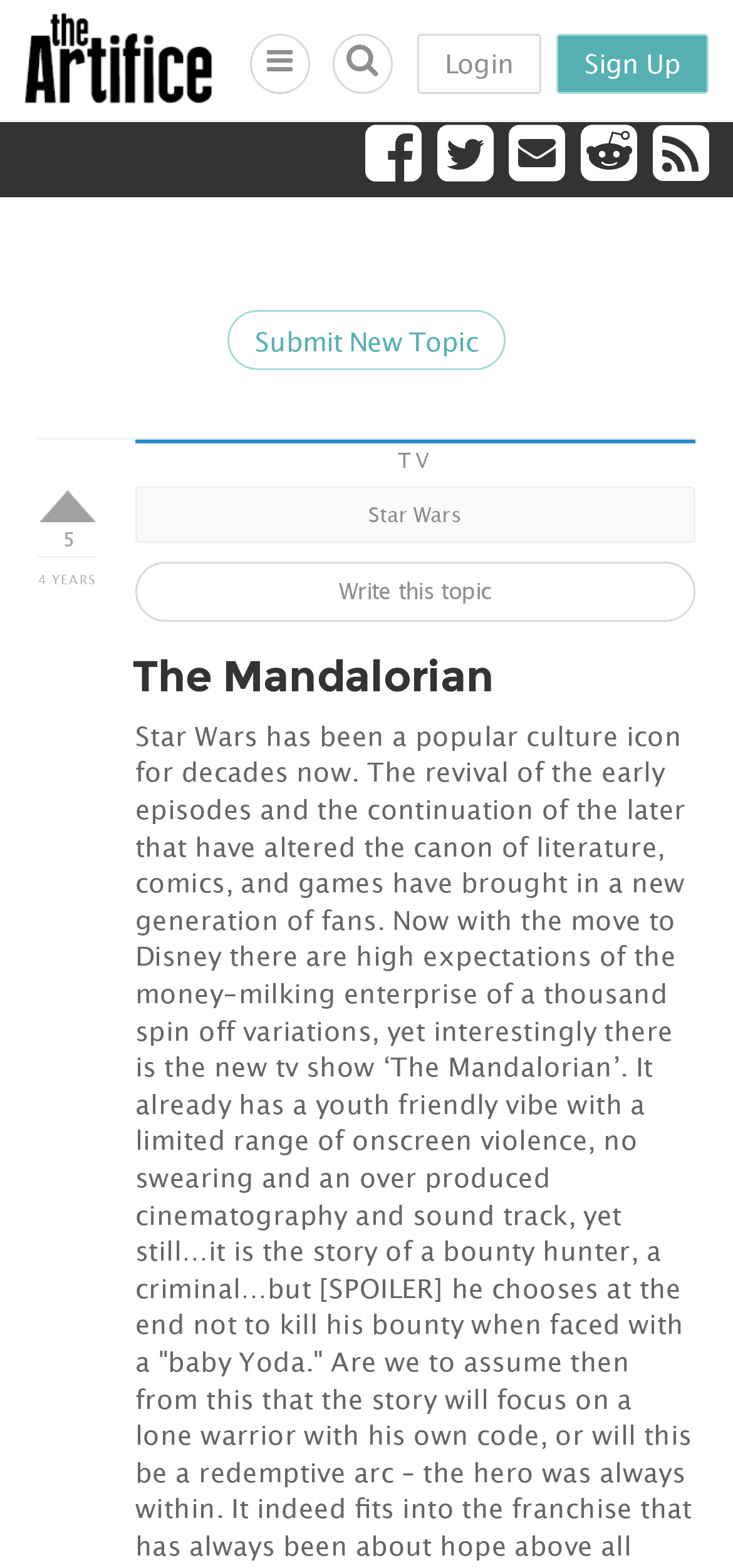From the webpage screenshot, predict the bounding box of the UI element that matches this description: "Star Wars".

[0.185, 0.31, 0.949, 0.346]